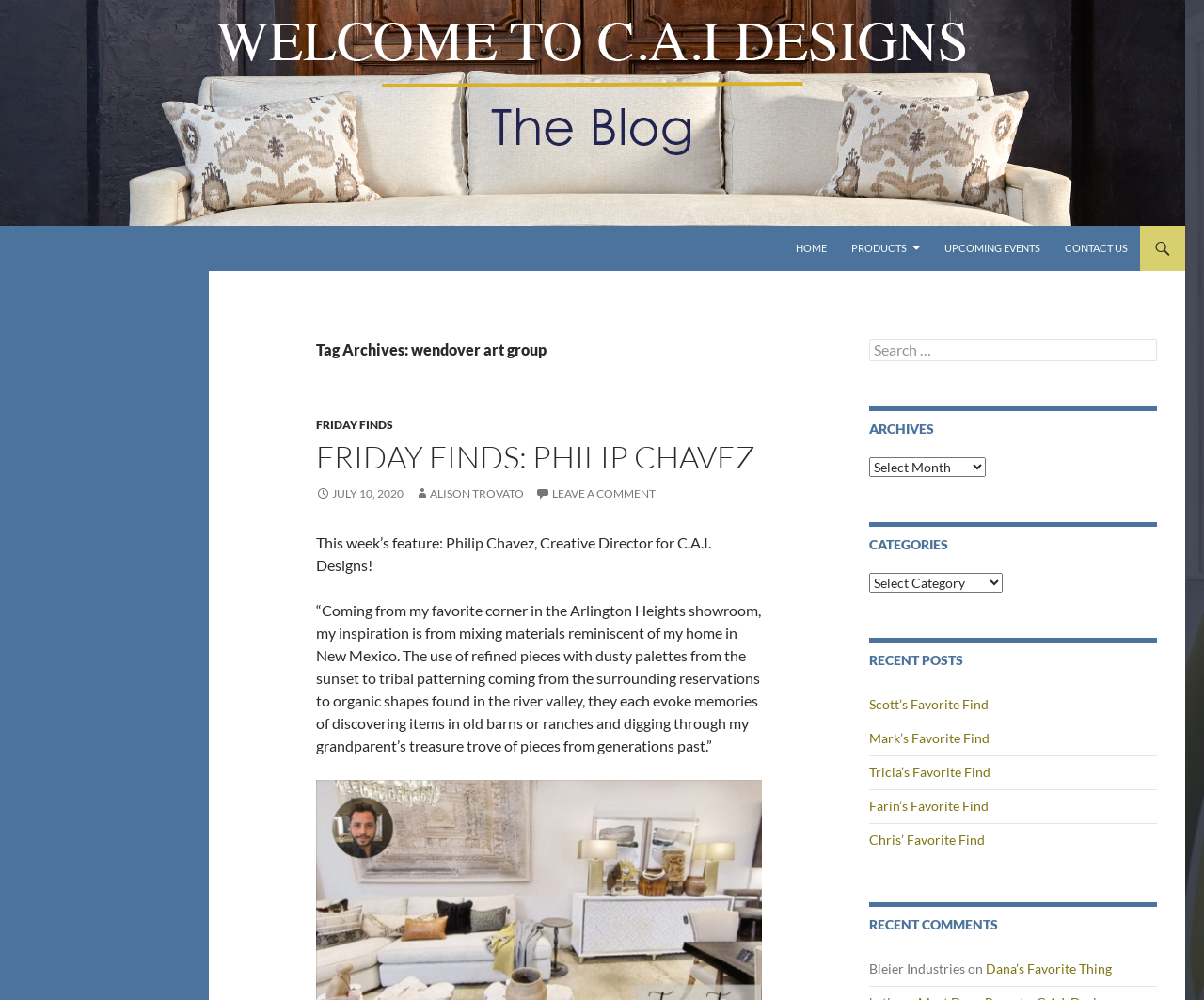Respond to the question below with a single word or phrase:
What is the title of the latest article?

FRIDAY FINDS: PHILIP CHAVEZ